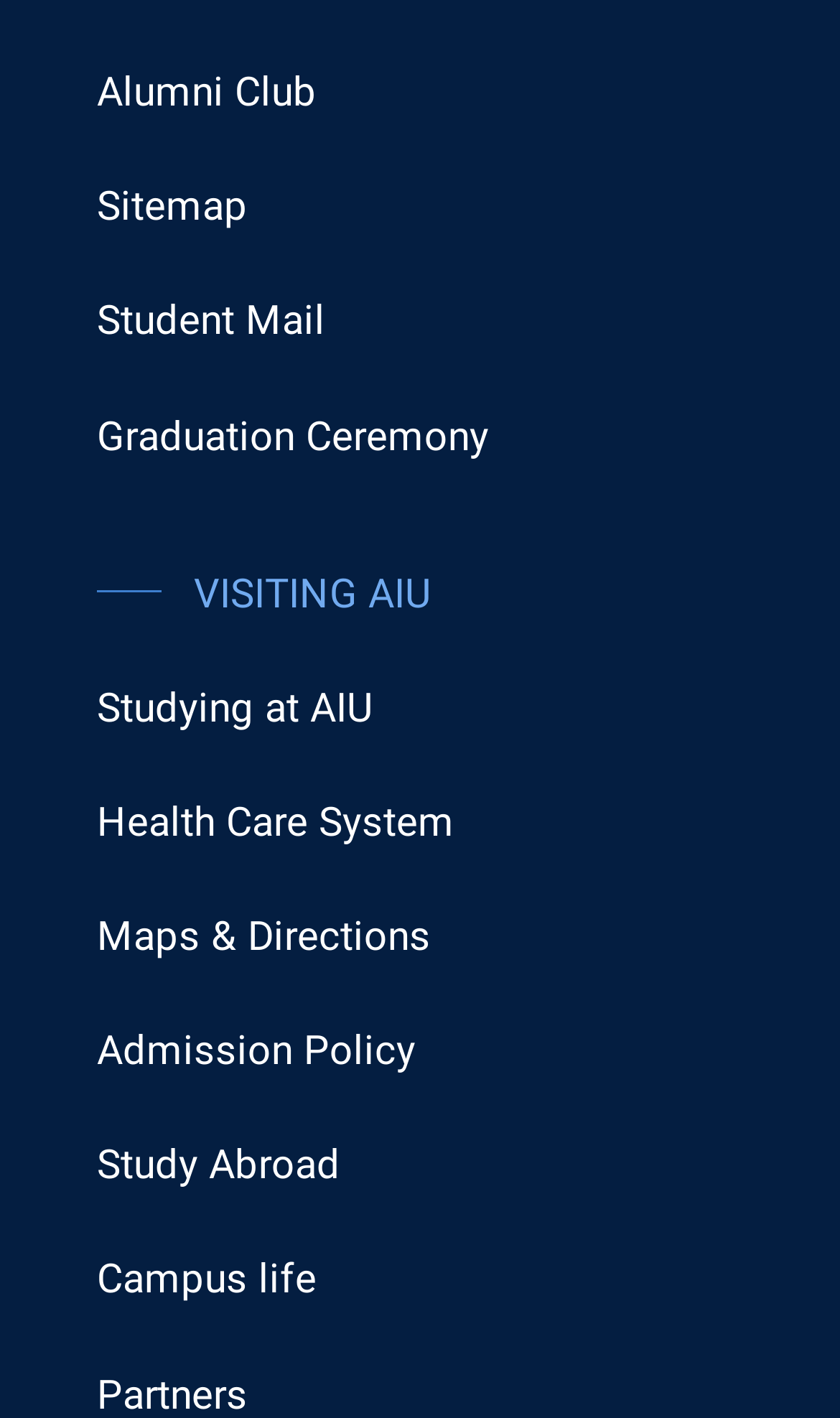Locate the bounding box coordinates of the segment that needs to be clicked to meet this instruction: "check student mail".

[0.115, 0.21, 0.387, 0.244]